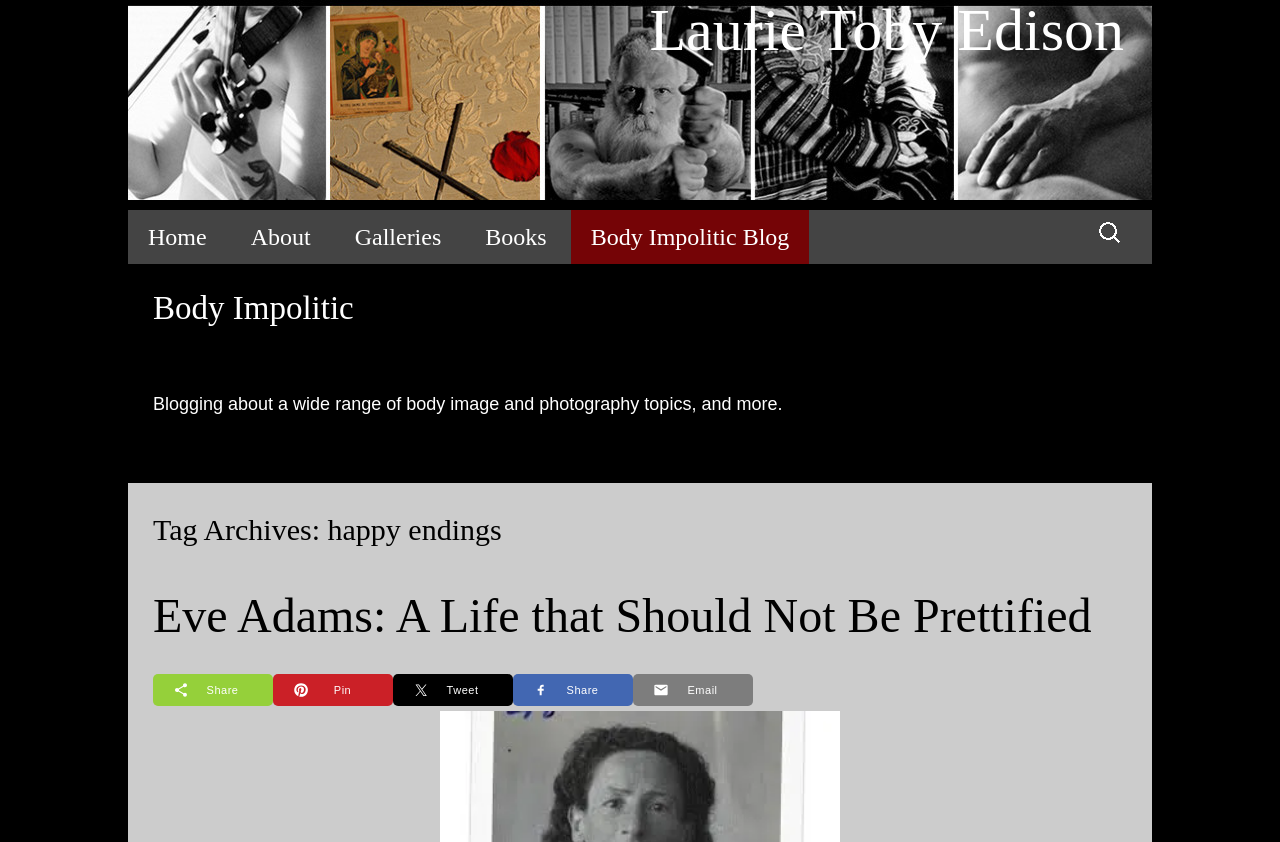Calculate the bounding box coordinates of the UI element given the description: "Women of Japan 1".

[0.311, 0.454, 0.342, 0.518]